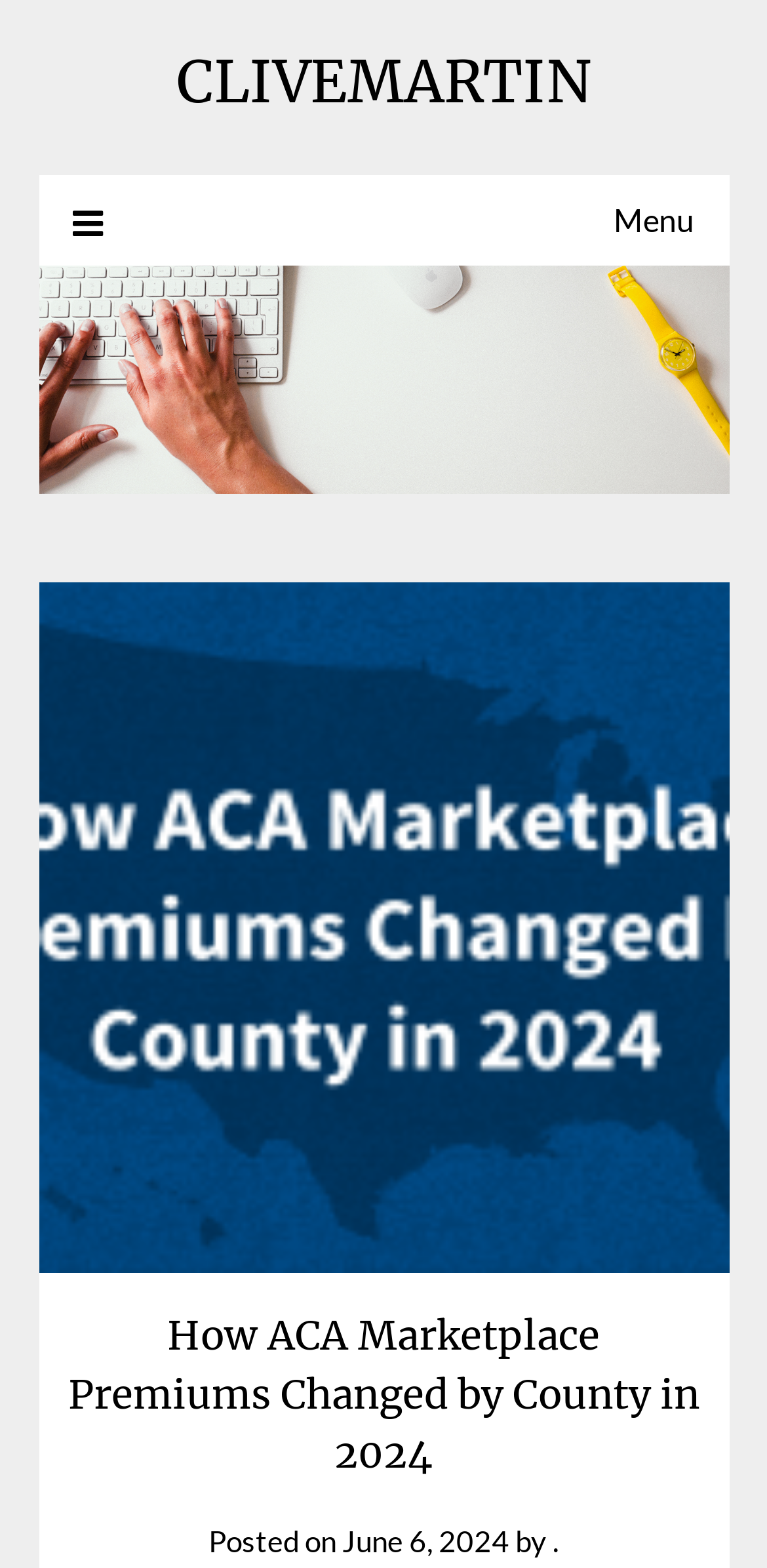Is there an image on the webpage?
Please answer the question with a single word or phrase, referencing the image.

Yes